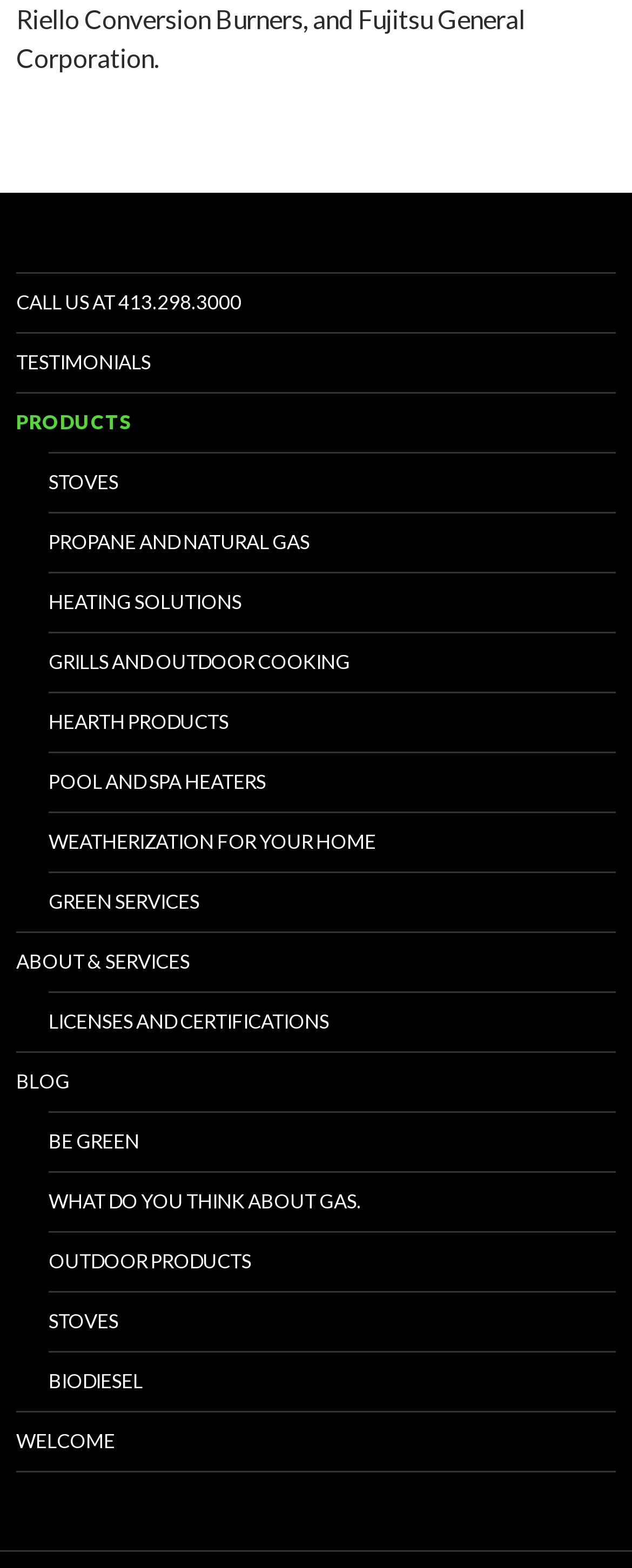From the screenshot, find the bounding box of the UI element matching this description: "About & Services". Supply the bounding box coordinates in the form [left, top, right, bottom], each a float between 0 and 1.

[0.026, 0.595, 0.974, 0.632]